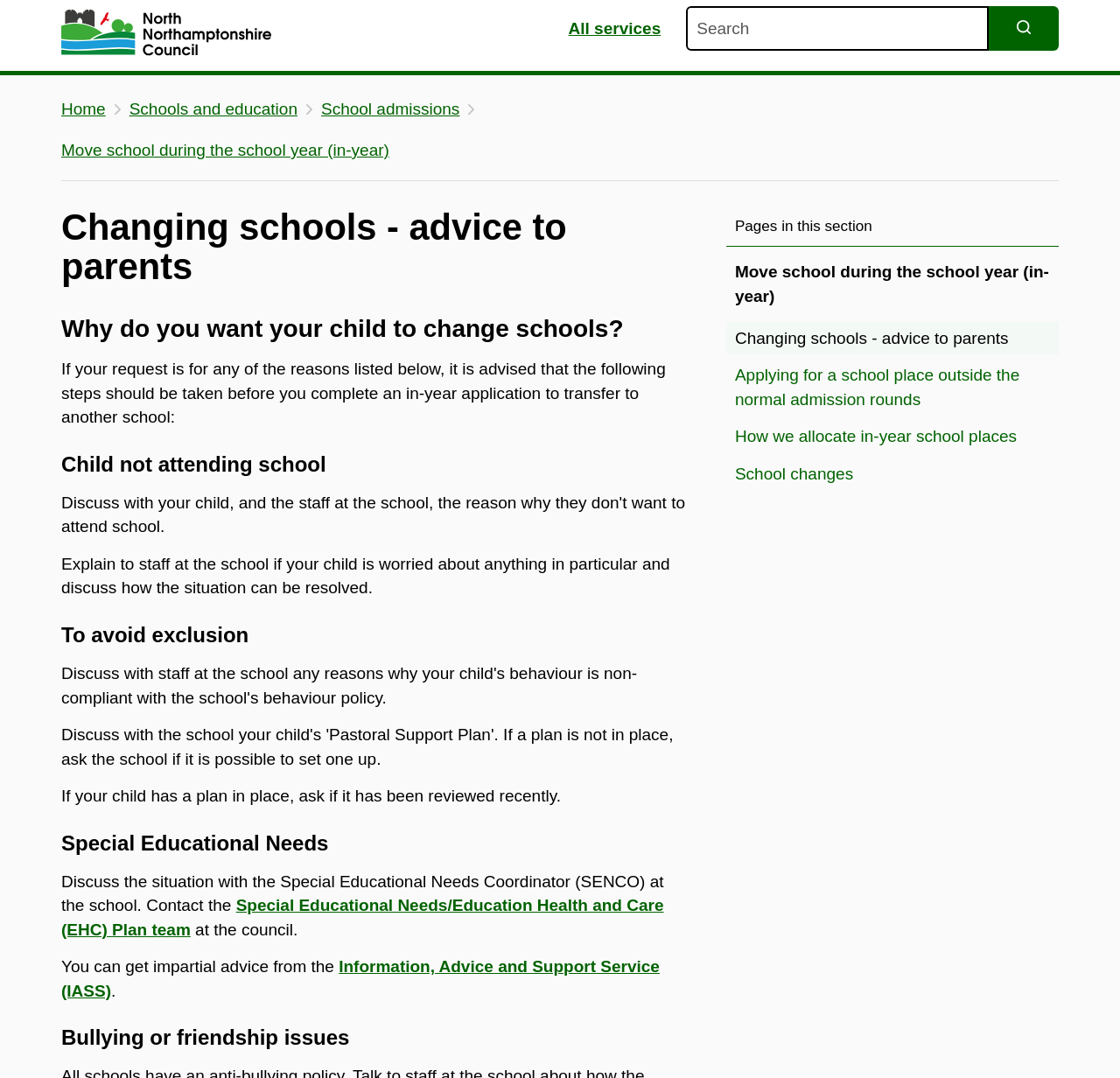Identify and provide the text content of the webpage's primary headline.

Changing schools - advice to parents